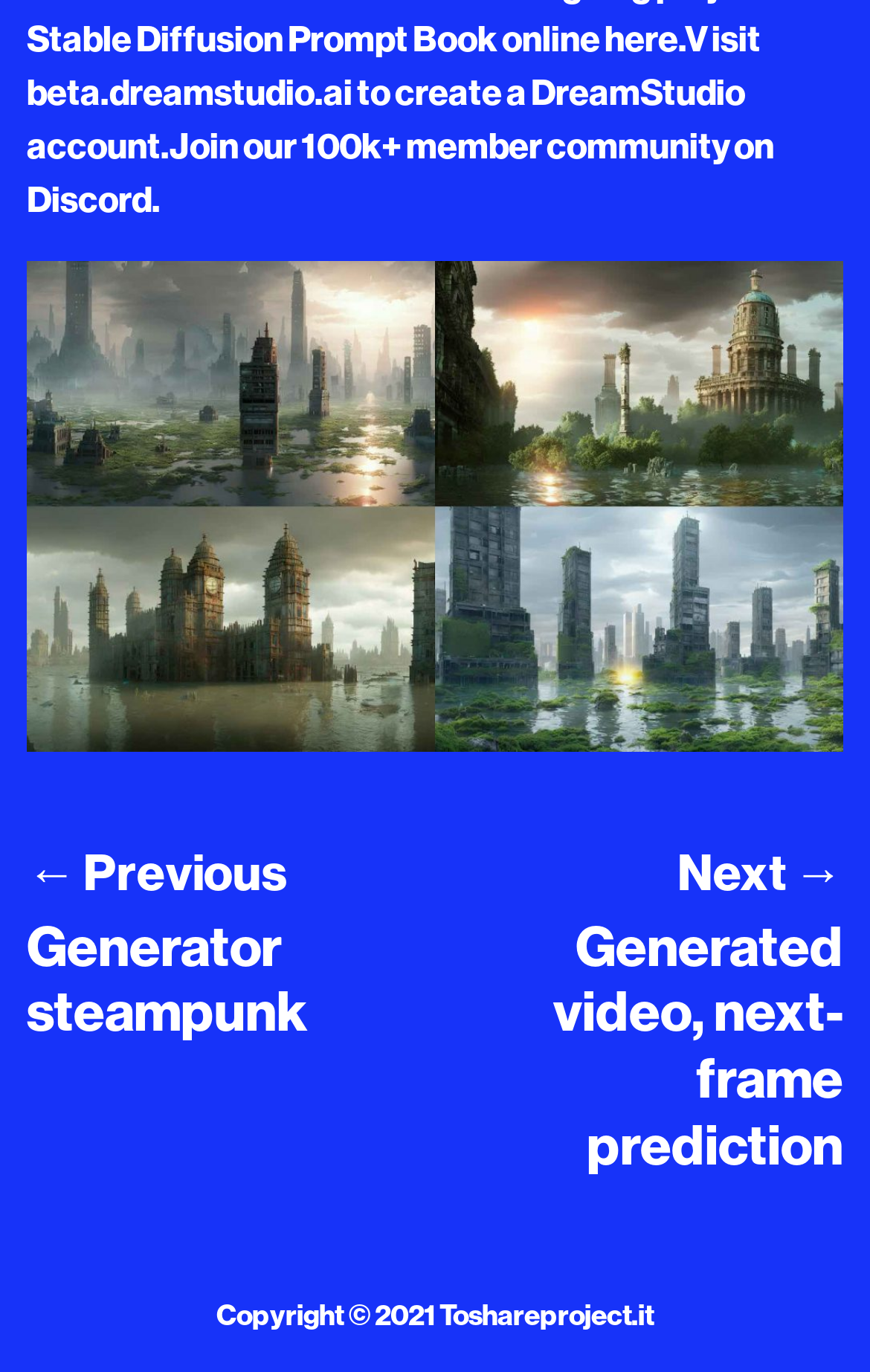Refer to the screenshot and give an in-depth answer to this question: What is the theme of the generator?

The theme of the generator can be determined by looking at the heading 'Generator steampunk' which suggests that the generator is related to the steampunk theme.